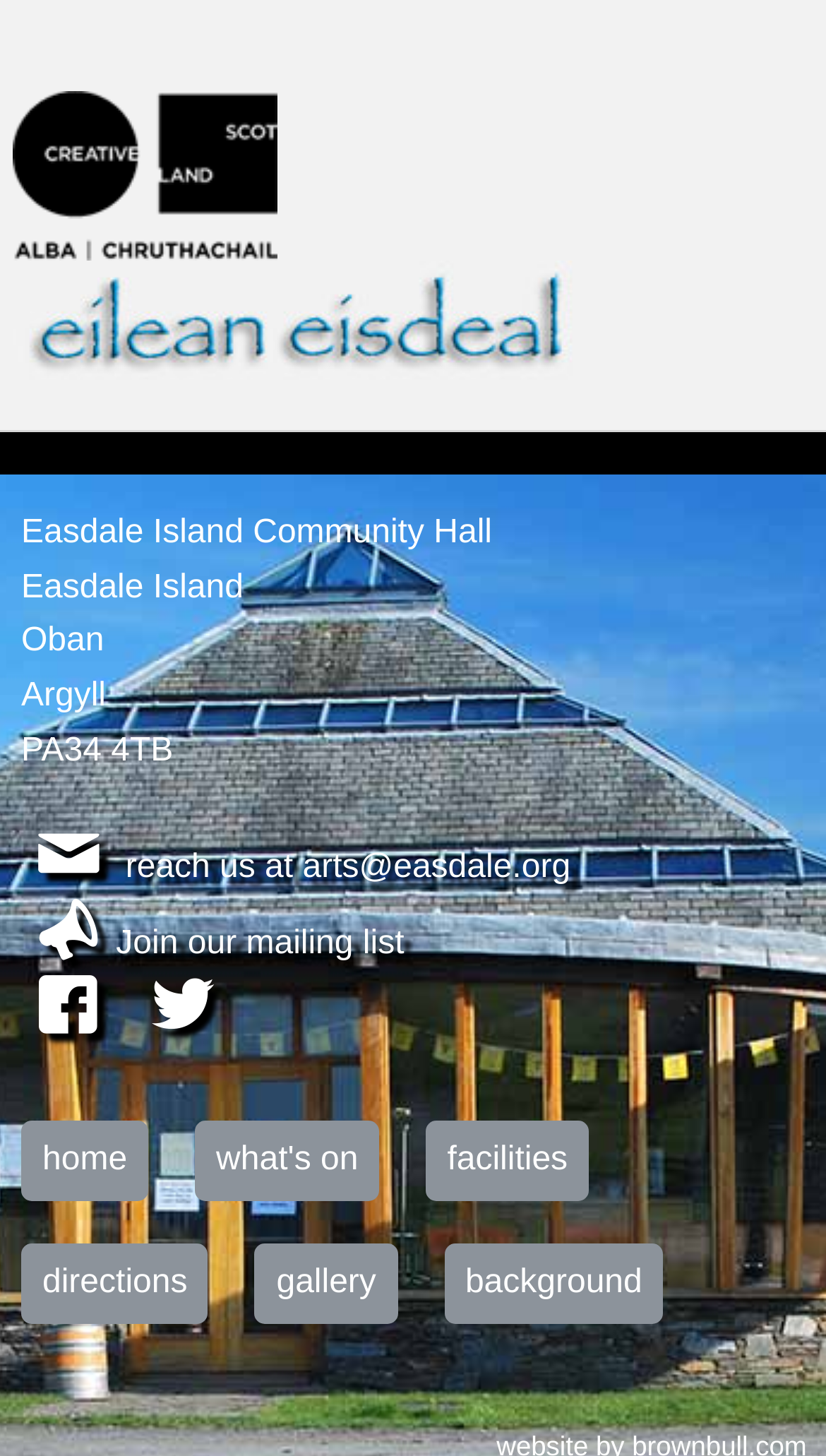Please provide the bounding box coordinates for the element that needs to be clicked to perform the instruction: "go to home". The coordinates must consist of four float numbers between 0 and 1, formatted as [left, top, right, bottom].

[0.026, 0.77, 0.18, 0.825]